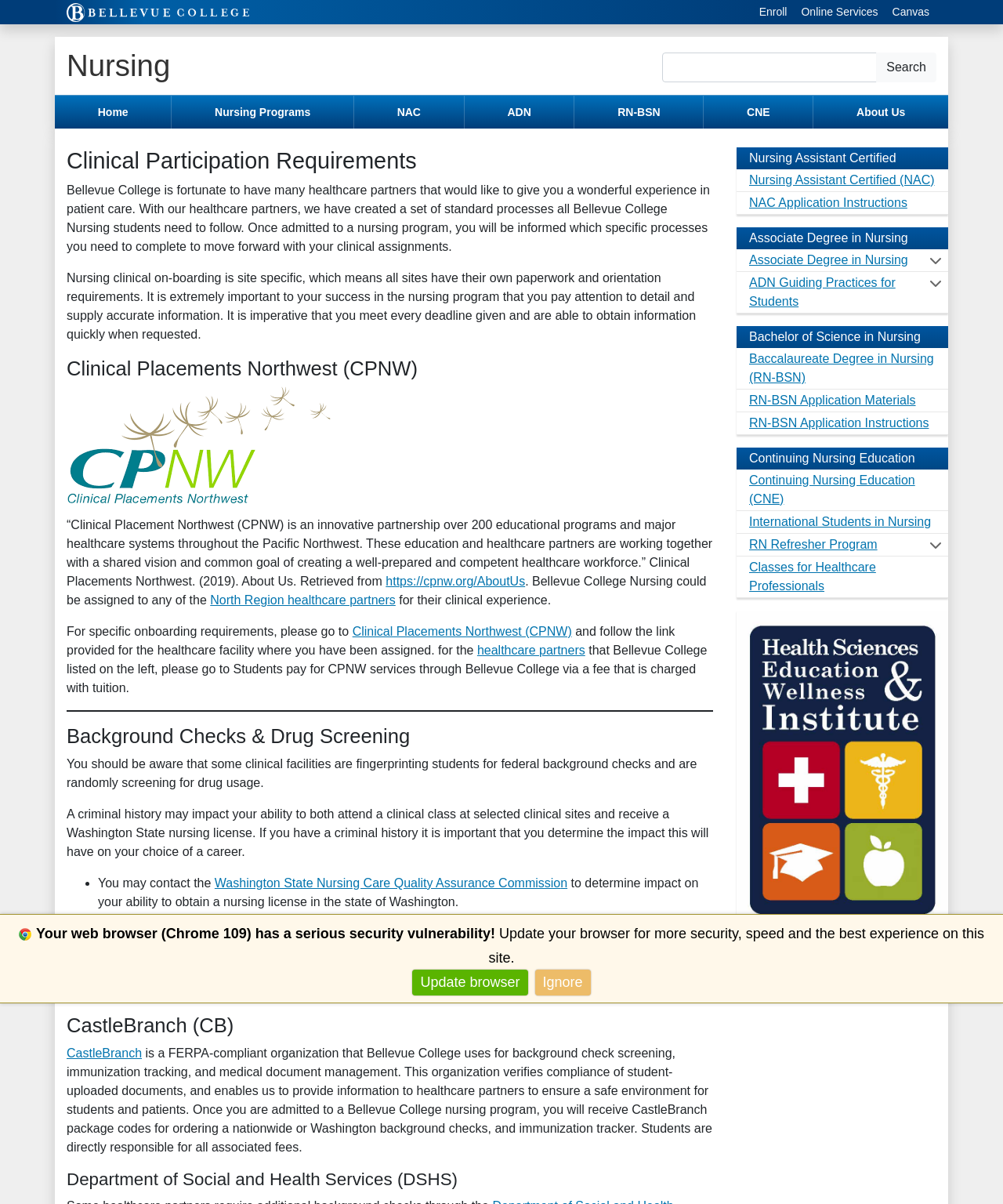Identify the bounding box coordinates of the part that should be clicked to carry out this instruction: "View Nursing Assistant Certified".

[0.734, 0.141, 0.945, 0.16]